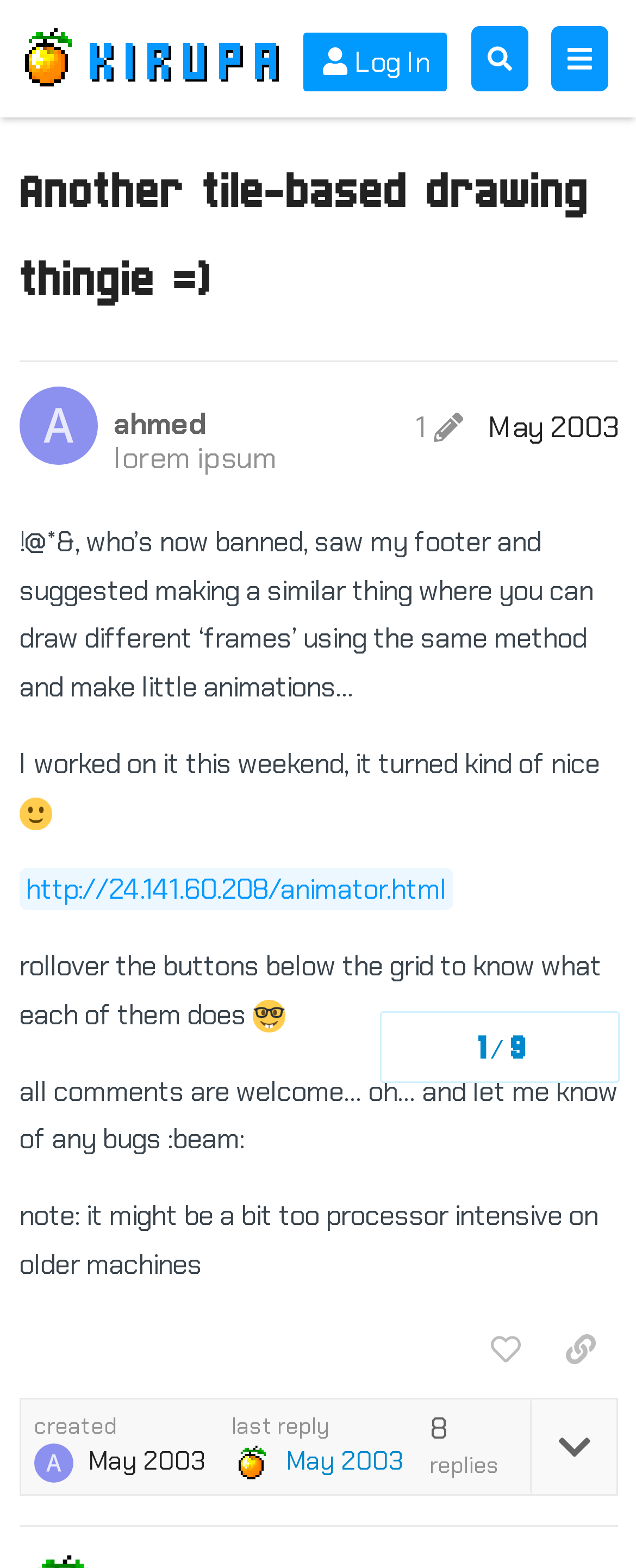What is the purpose of the link 'http://24.141.60.208/animator.html'?
From the screenshot, supply a one-word or short-phrase answer.

to access an animator